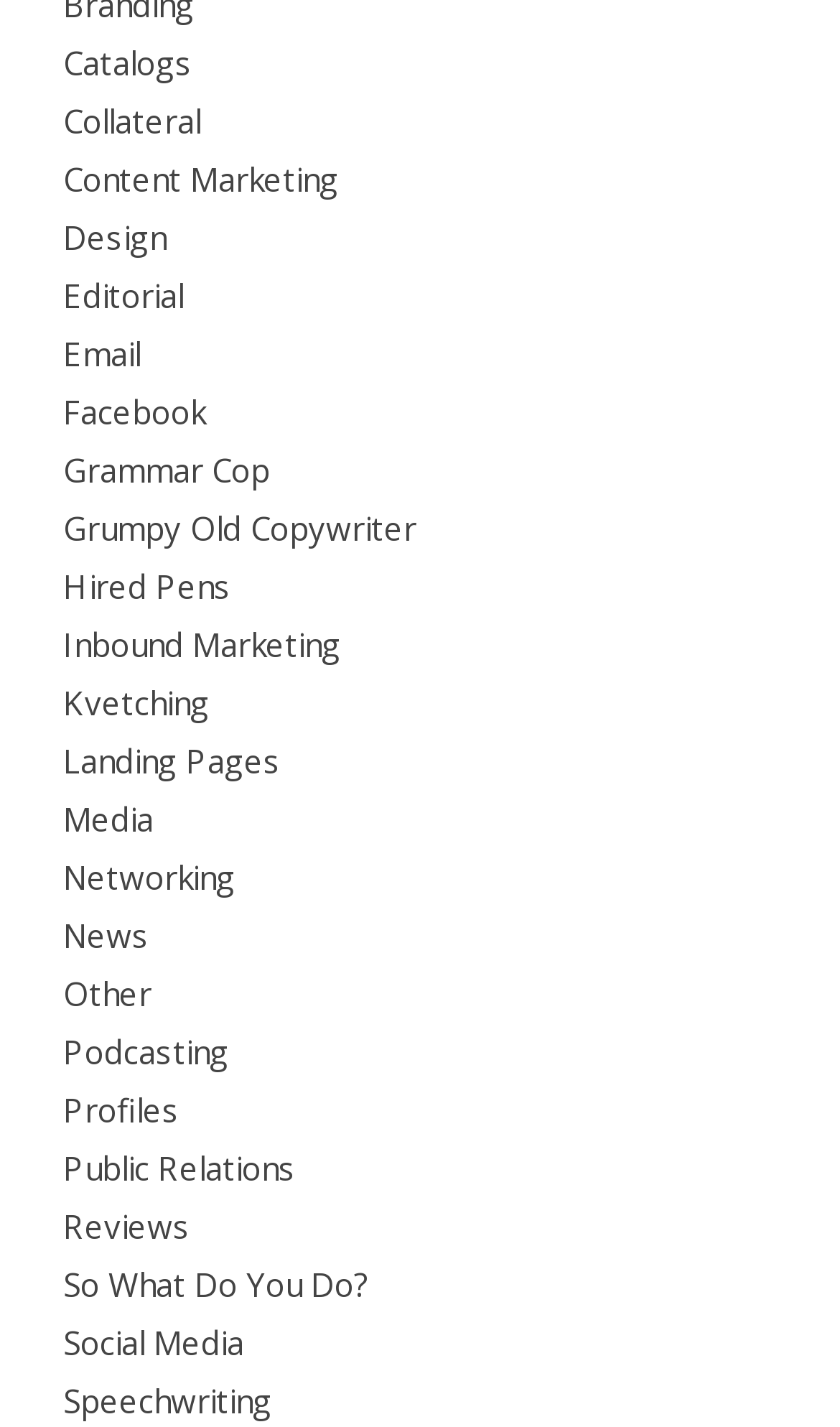What is the link below 'Content Marketing'?
Please look at the screenshot and answer in one word or a short phrase.

Design